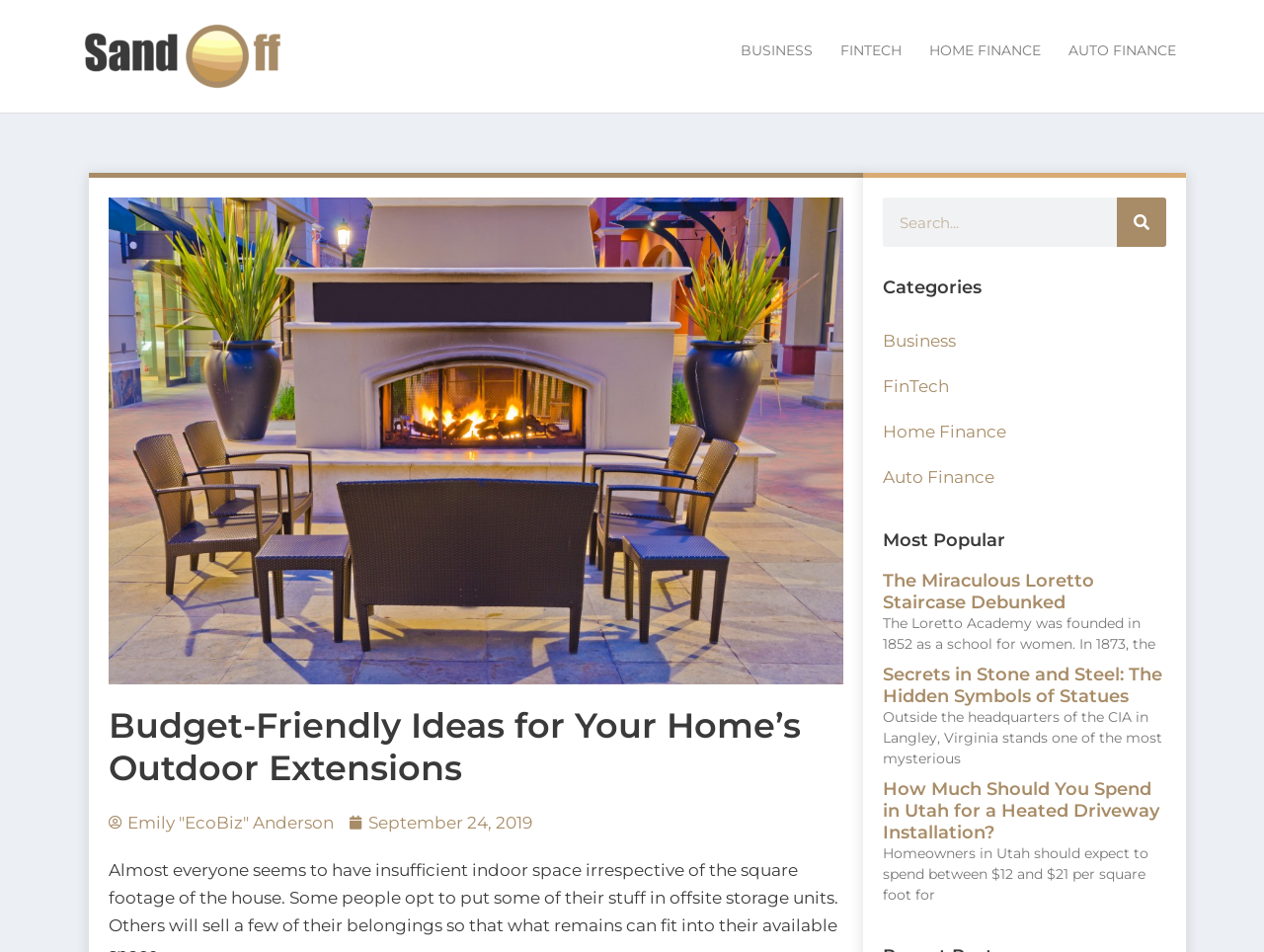How many categories are listed?
Based on the screenshot, give a detailed explanation to answer the question.

There are 4 categories listed on the webpage, which are Business, FinTech, Home Finance, and Auto Finance. These categories can be found in the navigation menu at the top of the webpage and also in the sidebar on the right.